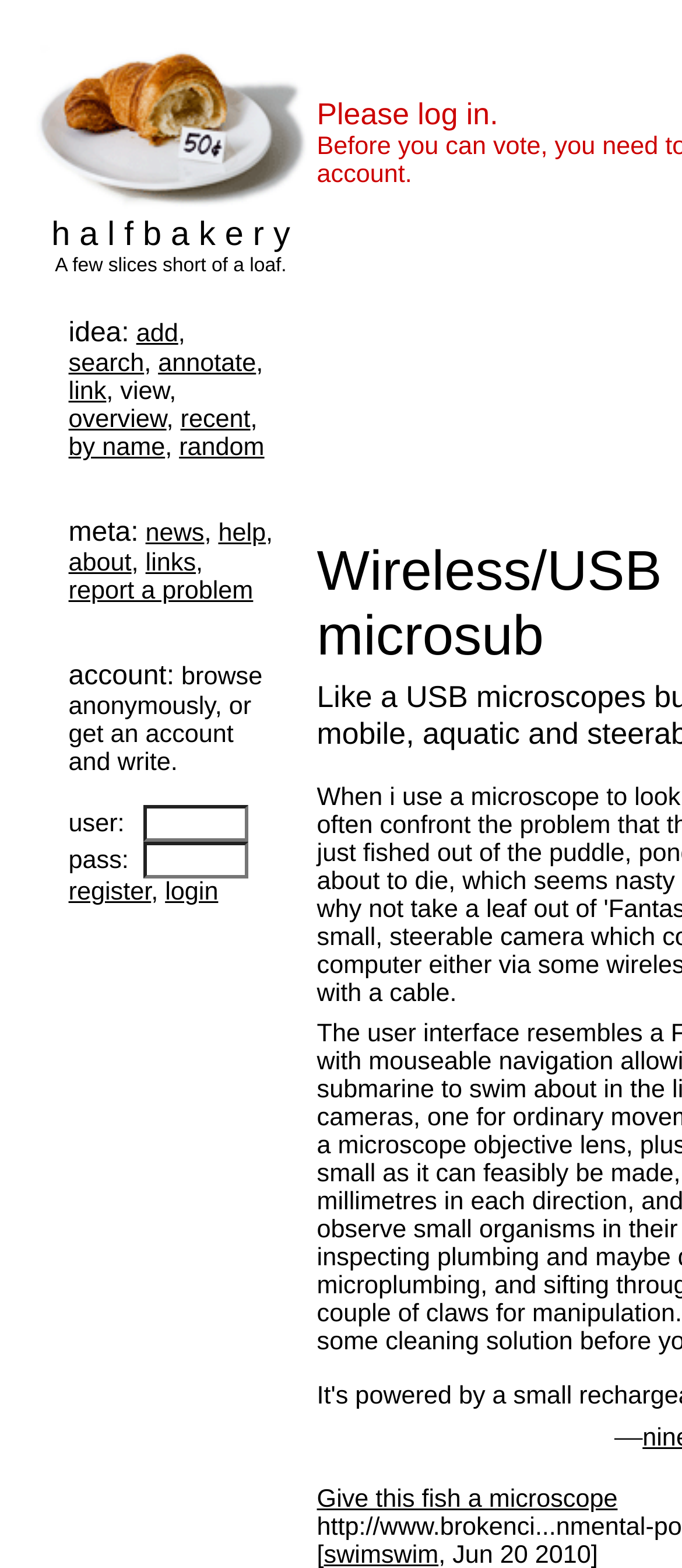Find the bounding box coordinates of the element I should click to carry out the following instruction: "search for something".

[0.1, 0.223, 0.211, 0.241]